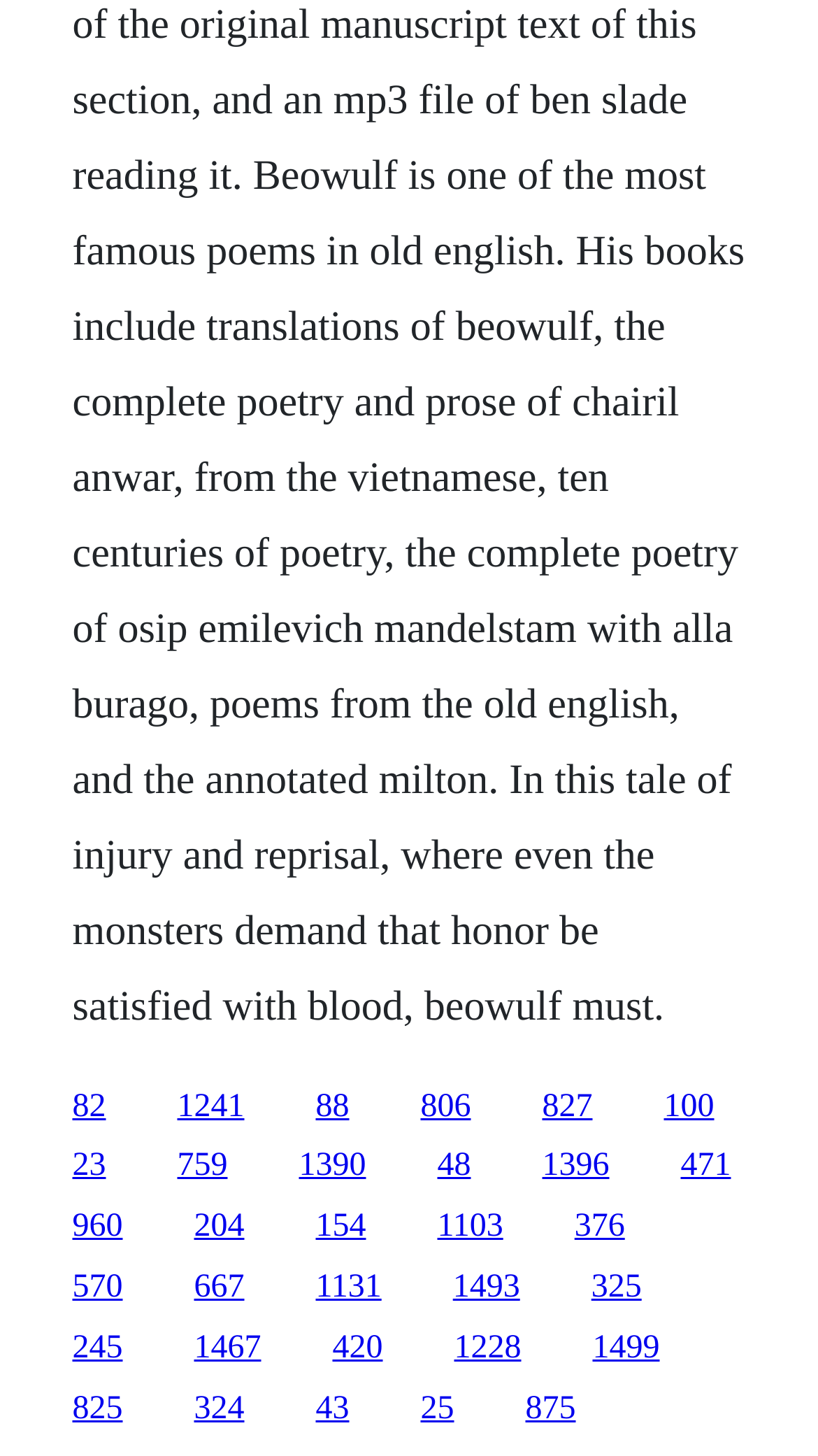Provide the bounding box coordinates for the area that should be clicked to complete the instruction: "follow link 471".

[0.832, 0.789, 0.894, 0.813]